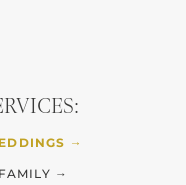Please use the details from the image to answer the following question comprehensively:
What direction do the arrow indicators point?

According to the caption, the arrow indicators accompanying 'WEDDINGS' and 'FAMILY' point to the right, suggesting that the services are listed in a horizontal layout.